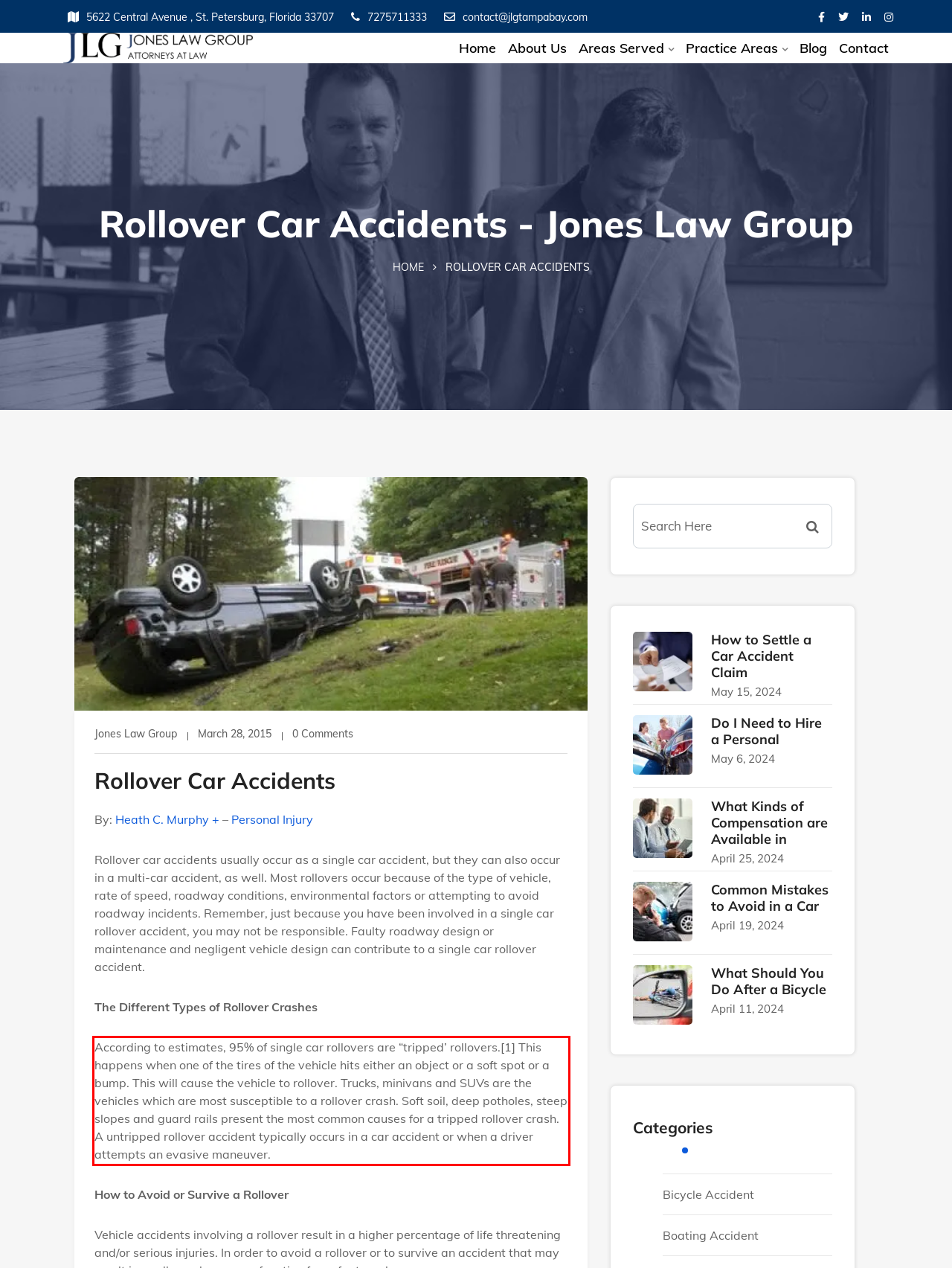Identify the text inside the red bounding box on the provided webpage screenshot by performing OCR.

According to estimates, 95% of single car rollovers are “tripped’ rollovers.[1] This happens when one of the tires of the vehicle hits either an object or a soft spot or a bump. This will cause the vehicle to rollover. Trucks, minivans and SUVs are the vehicles which are most susceptible to a rollover crash. Soft soil, deep potholes, steep slopes and guard rails present the most common causes for a tripped rollover crash. A untripped rollover accident typically occurs in a car accident or when a driver attempts an evasive maneuver.